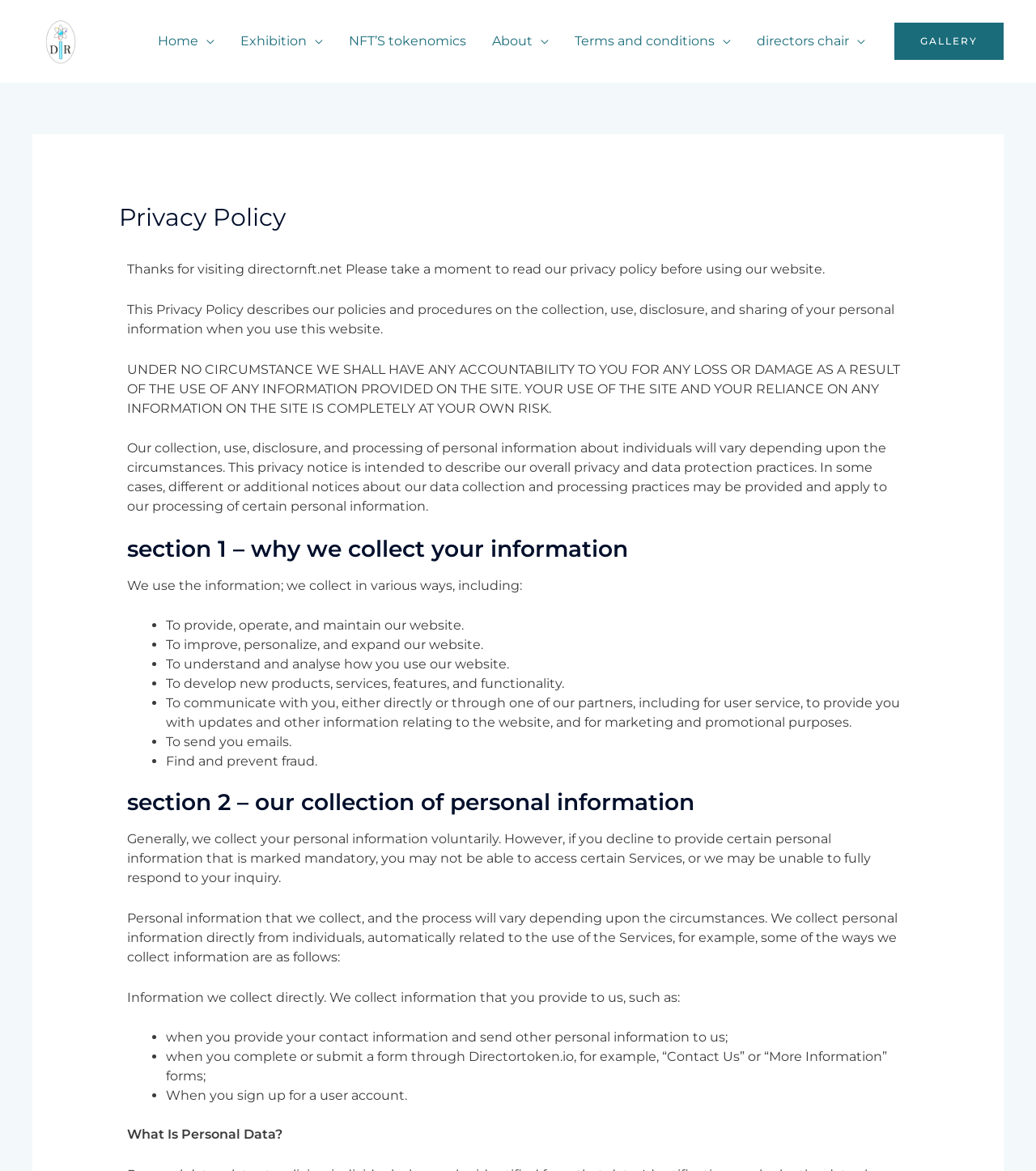What type of information is collected by the website?
Please provide a single word or phrase as your answer based on the screenshot.

Personal information